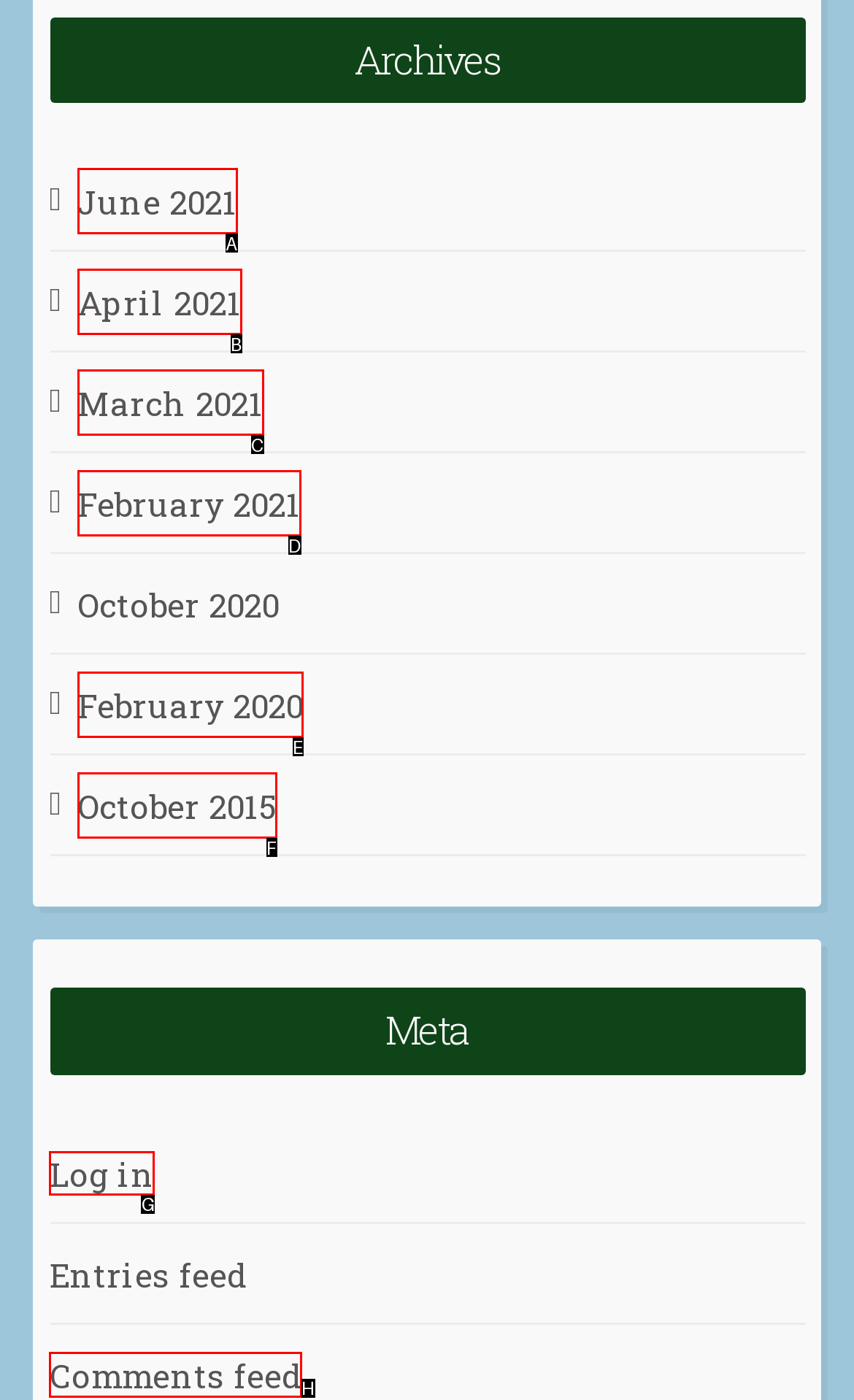Identify the correct letter of the UI element to click for this task: View comments feed
Respond with the letter from the listed options.

H